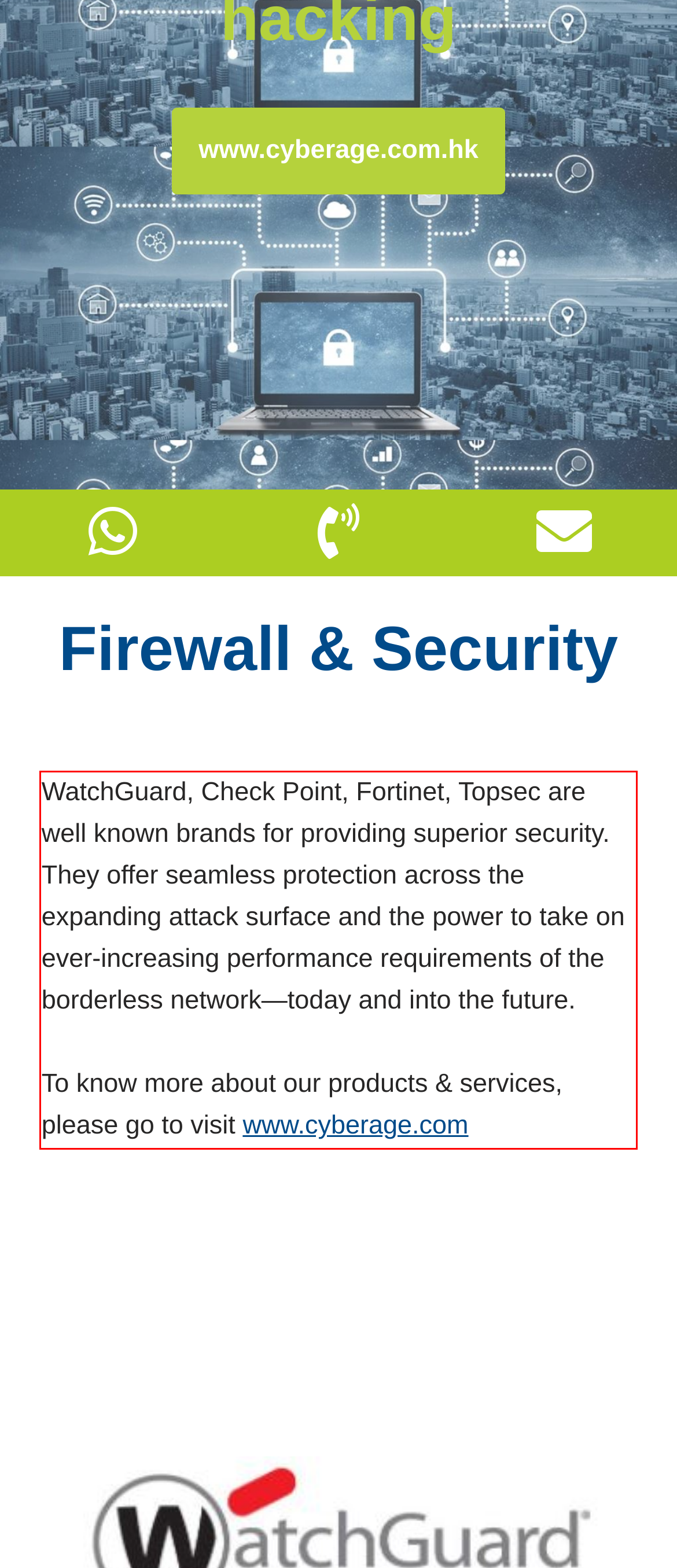The screenshot provided shows a webpage with a red bounding box. Apply OCR to the text within this red bounding box and provide the extracted content.

WatchGuard, Check Point, Fortinet, Topsec are well known brands for providing superior security. They offer seamless protection across the expanding attack surface and the power to take on ever-increasing performance requirements of the borderless network—today and into the future. To know more about our products & services, please go to visit www.cyberage.com